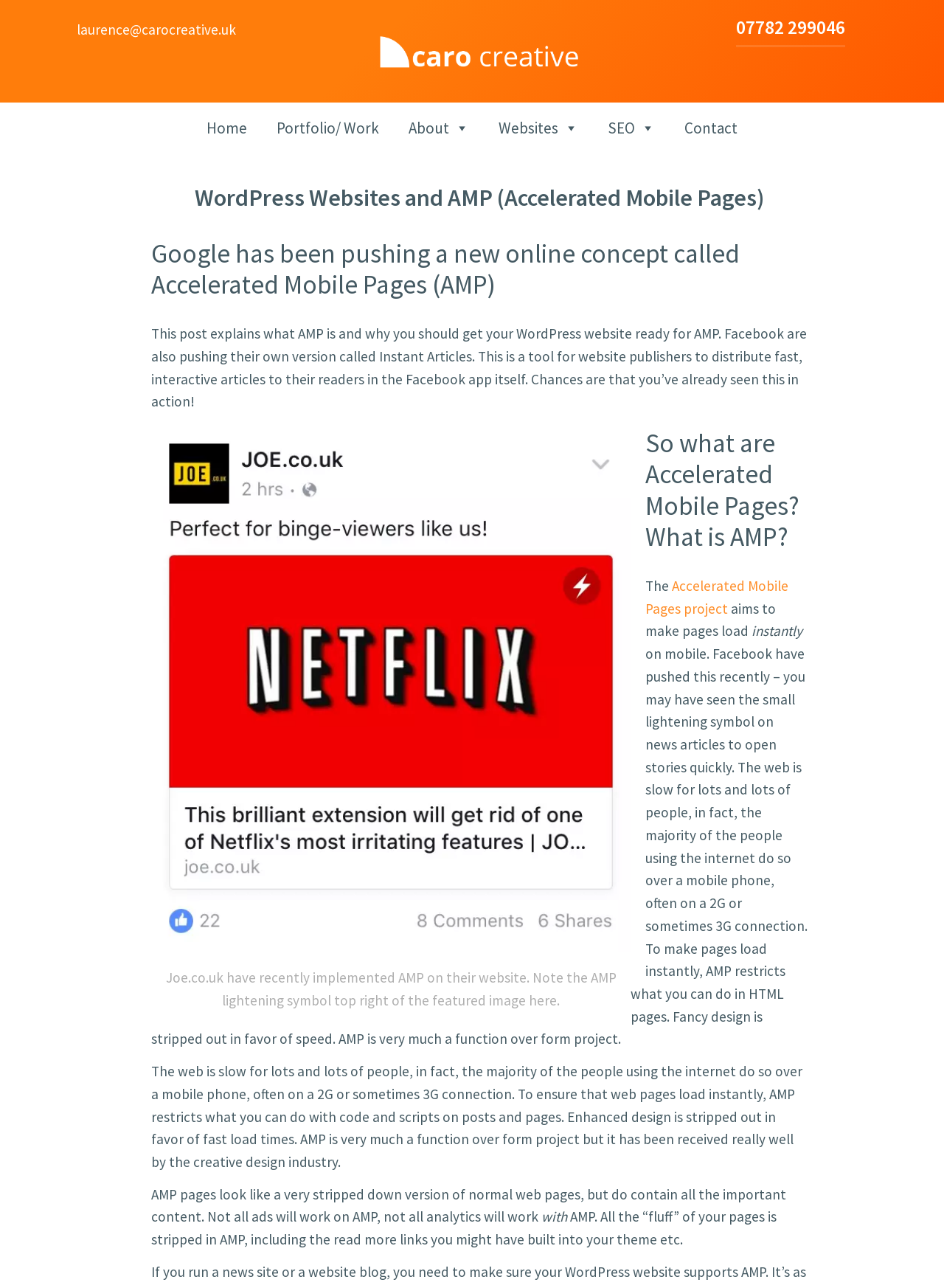What is the purpose of AMP?
Please respond to the question thoroughly and include all relevant details.

According to the webpage, the purpose of AMP is to make web pages load instantly on mobile devices. This is achieved by restricting what can be done in HTML pages, stripping out fancy design in favor of speed.